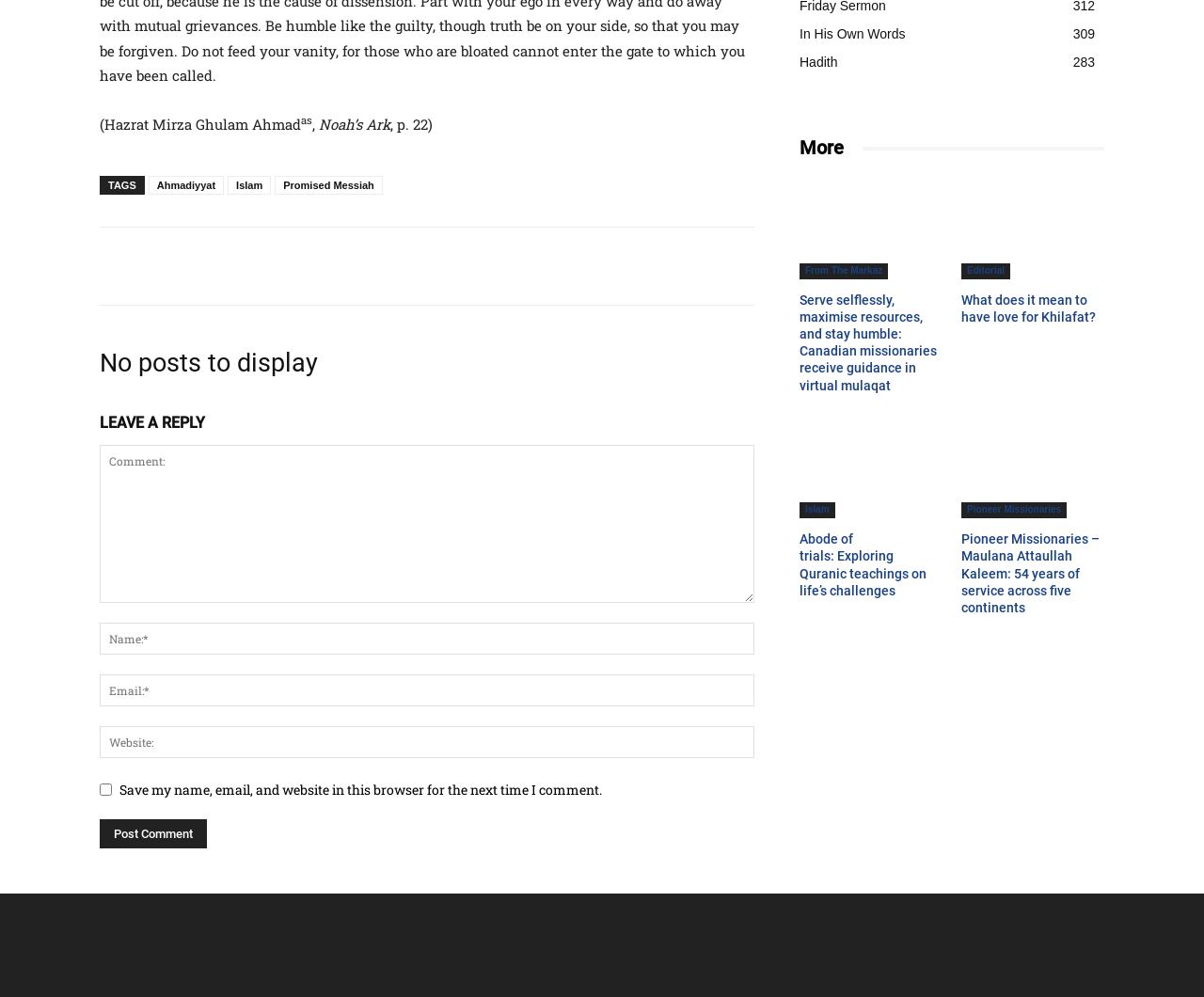Determine the coordinates of the bounding box that should be clicked to complete the instruction: "Enter your name in the 'Name:*' field". The coordinates should be represented by four float numbers between 0 and 1: [left, top, right, bottom].

[0.083, 0.624, 0.627, 0.656]